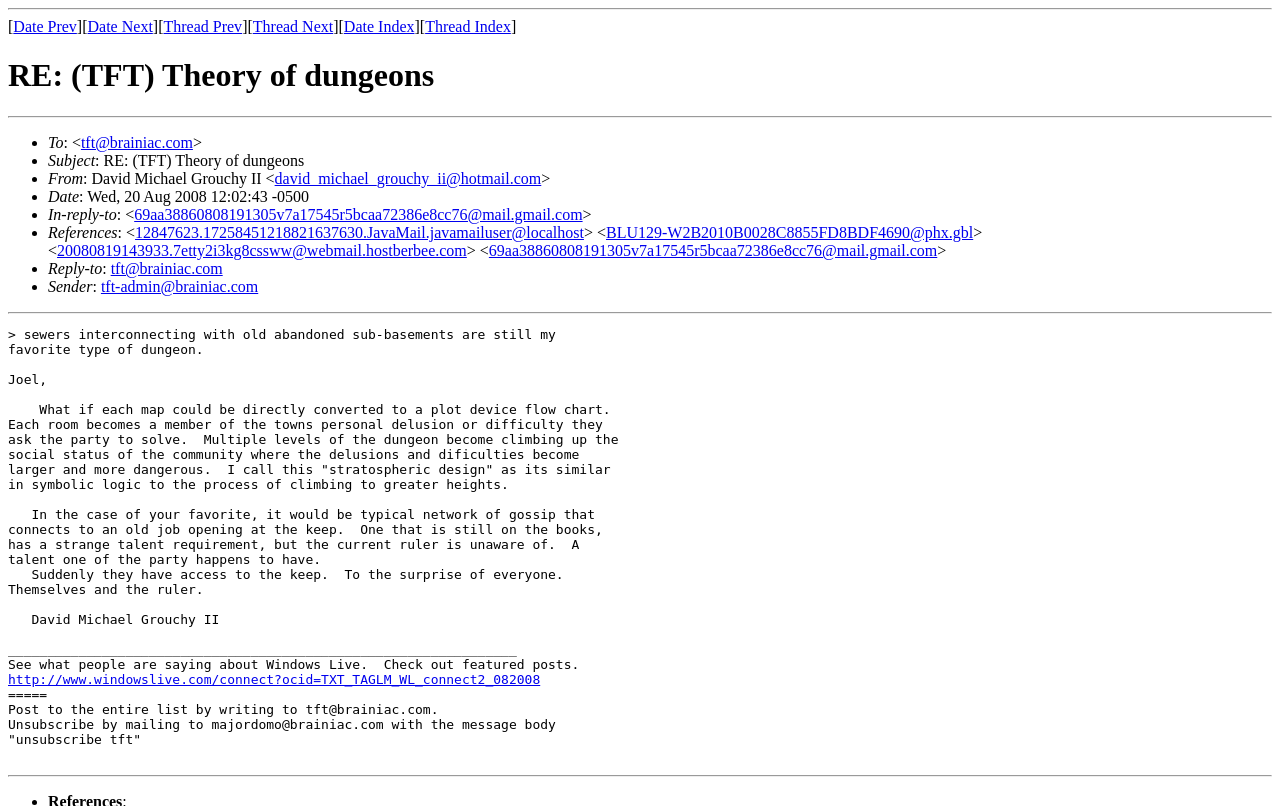Can you identify the bounding box coordinates of the clickable region needed to carry out this instruction: 'Click on 'david_michael_grouchy_ii@hotmail.com''? The coordinates should be four float numbers within the range of 0 to 1, stated as [left, top, right, bottom].

[0.215, 0.211, 0.423, 0.232]